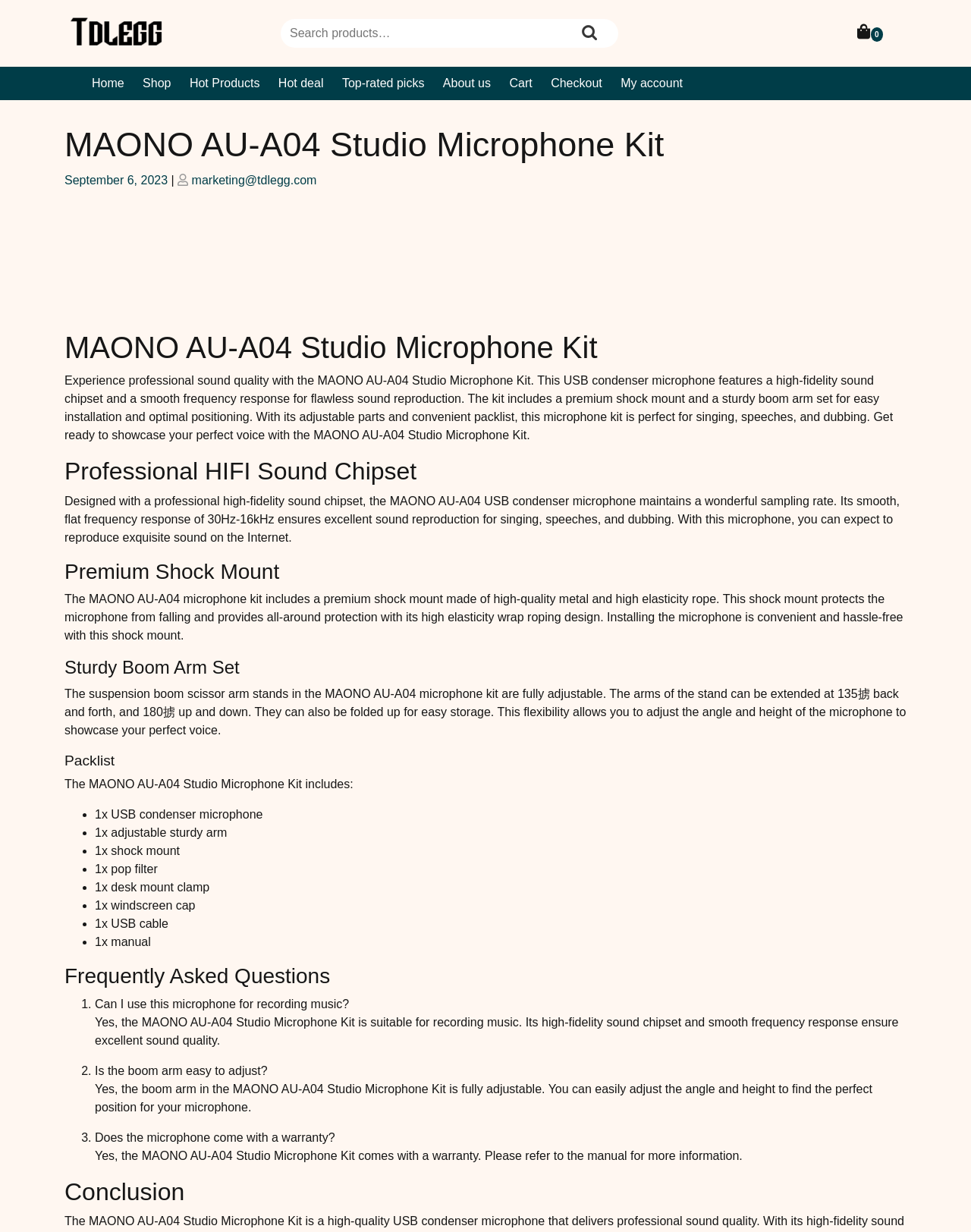Identify the bounding box coordinates of the element to click to follow this instruction: 'Get a free core pricing analysis'. Ensure the coordinates are four float values between 0 and 1, provided as [left, top, right, bottom].

None